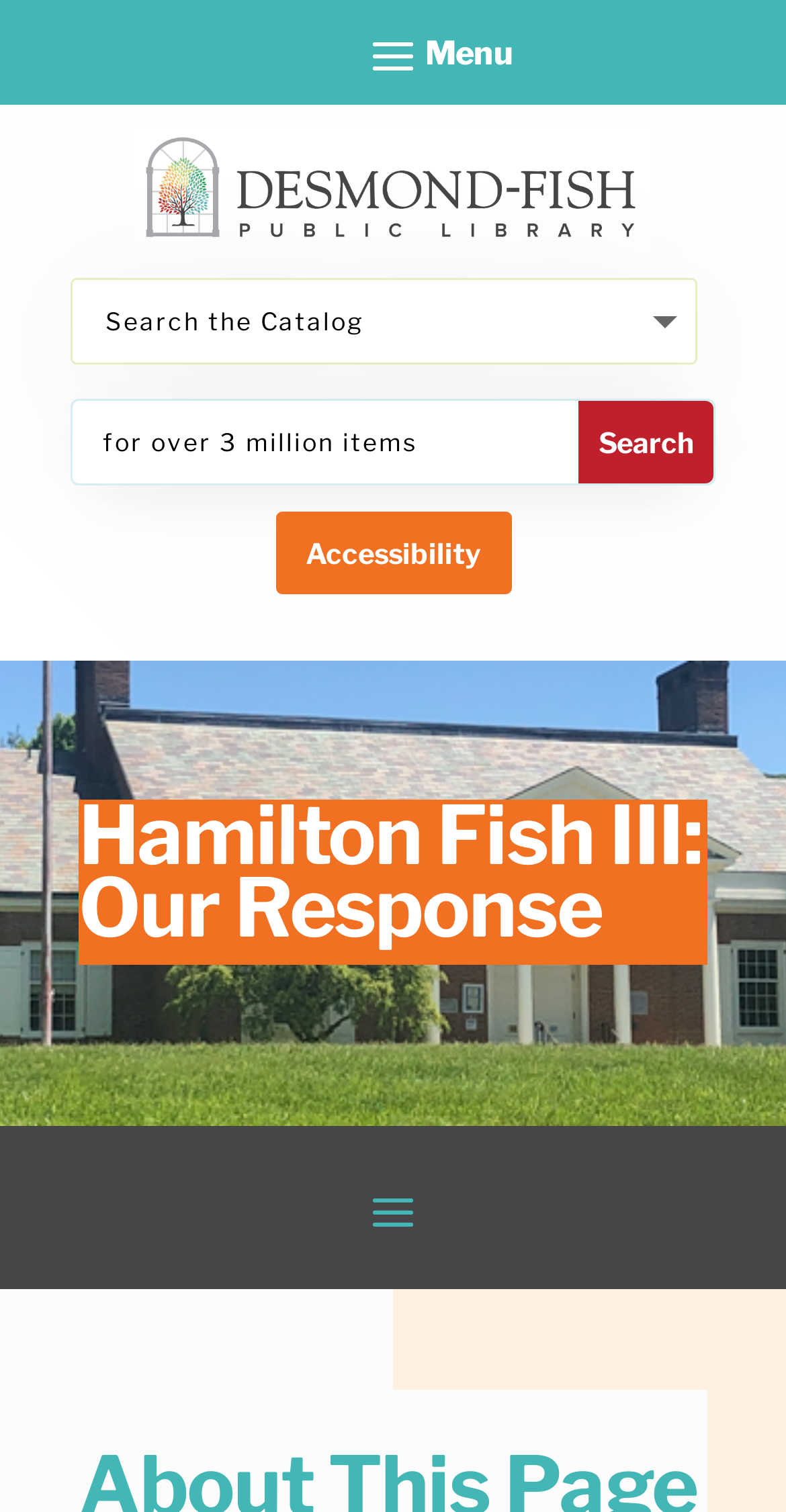Is the accessibility link prominent?
Please provide a comprehensive answer to the question based on the webpage screenshot.

The accessibility link is located at the top of the webpage, and it is a separate link with the text 'Accessibility'. This suggests that the accessibility link is prominent and easily accessible to users.